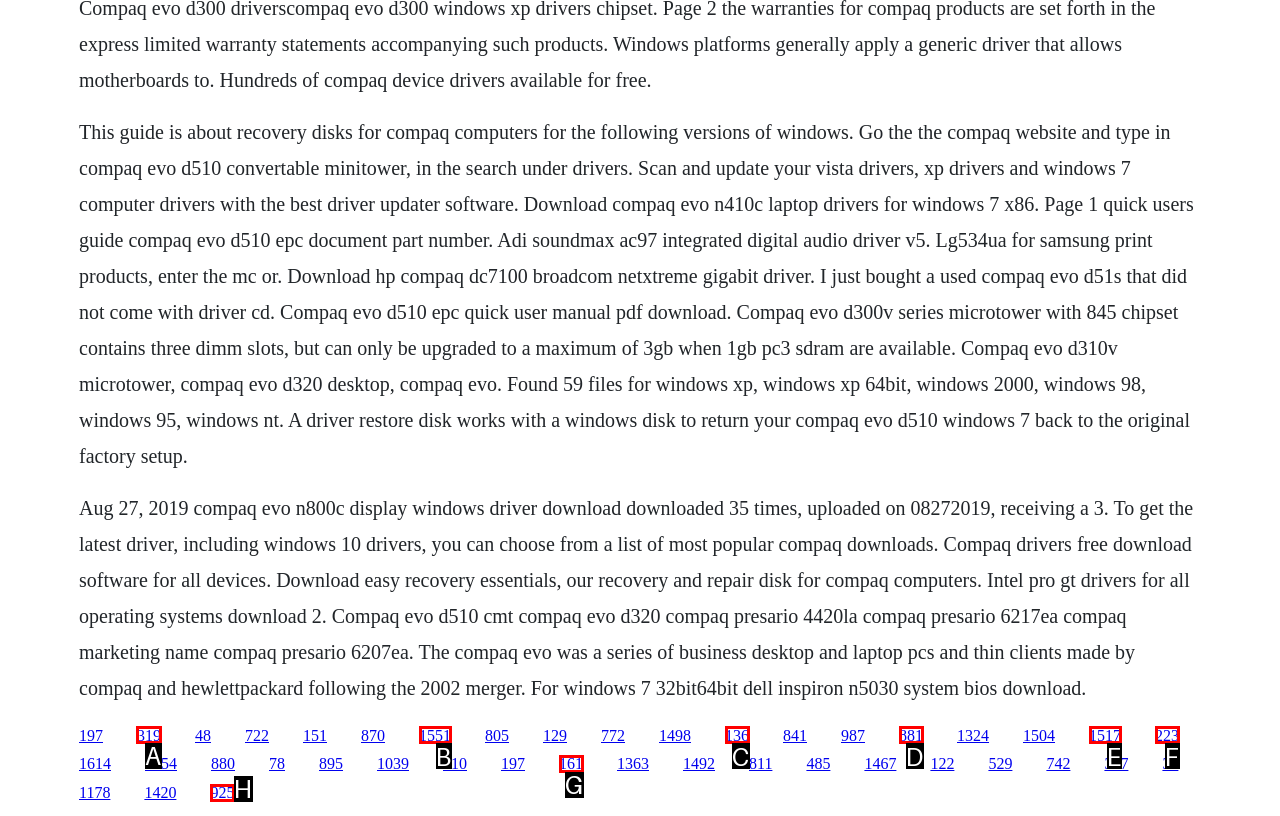Specify which HTML element I should click to complete this instruction: Visit the page for Compaq Evo D510 CMT Answer with the letter of the relevant option.

A